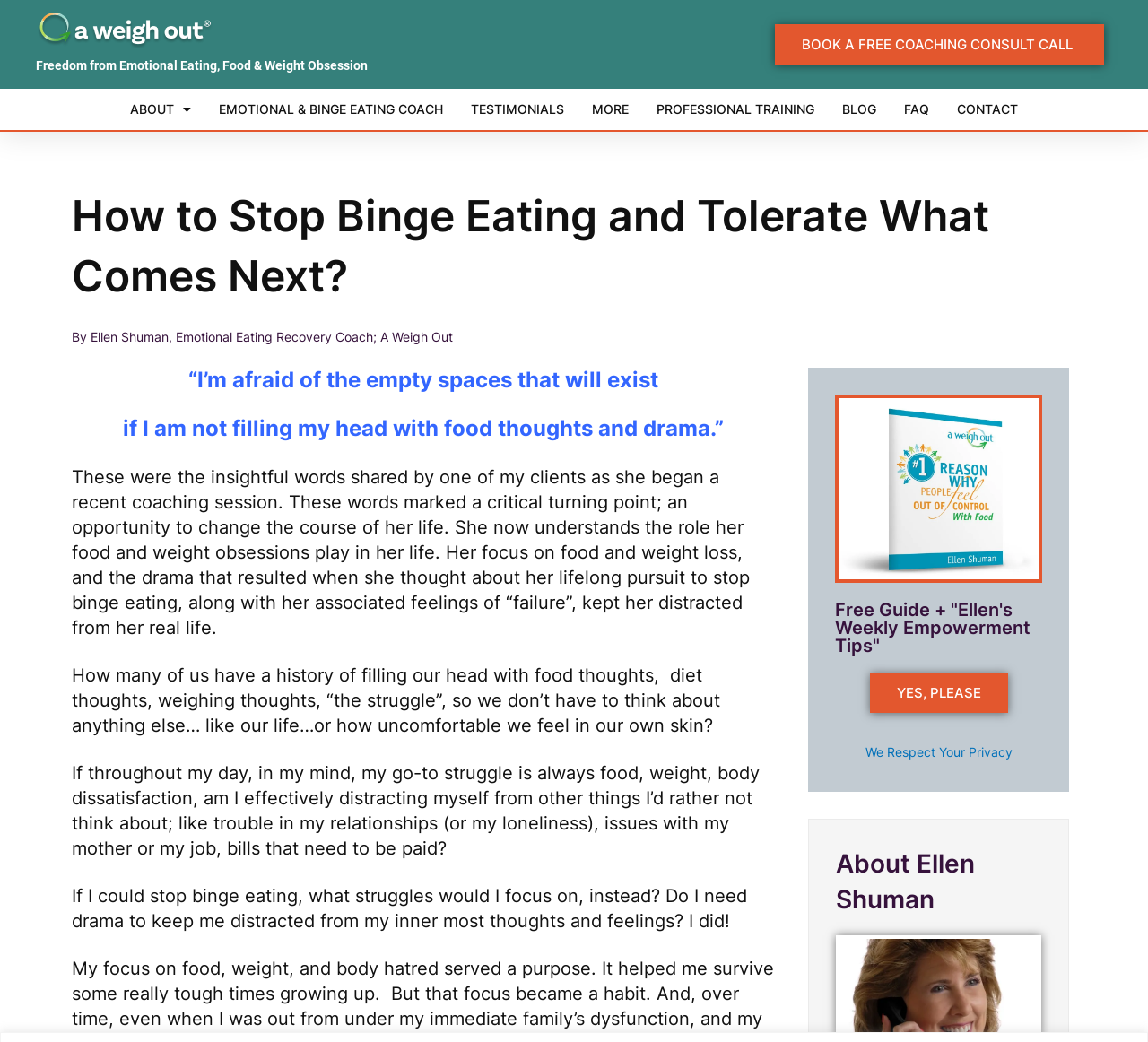Please specify the bounding box coordinates of the clickable region to carry out the following instruction: "Learn more about 'Ellen Shuman'". The coordinates should be four float numbers between 0 and 1, in the format [left, top, right, bottom].

[0.728, 0.813, 0.907, 0.88]